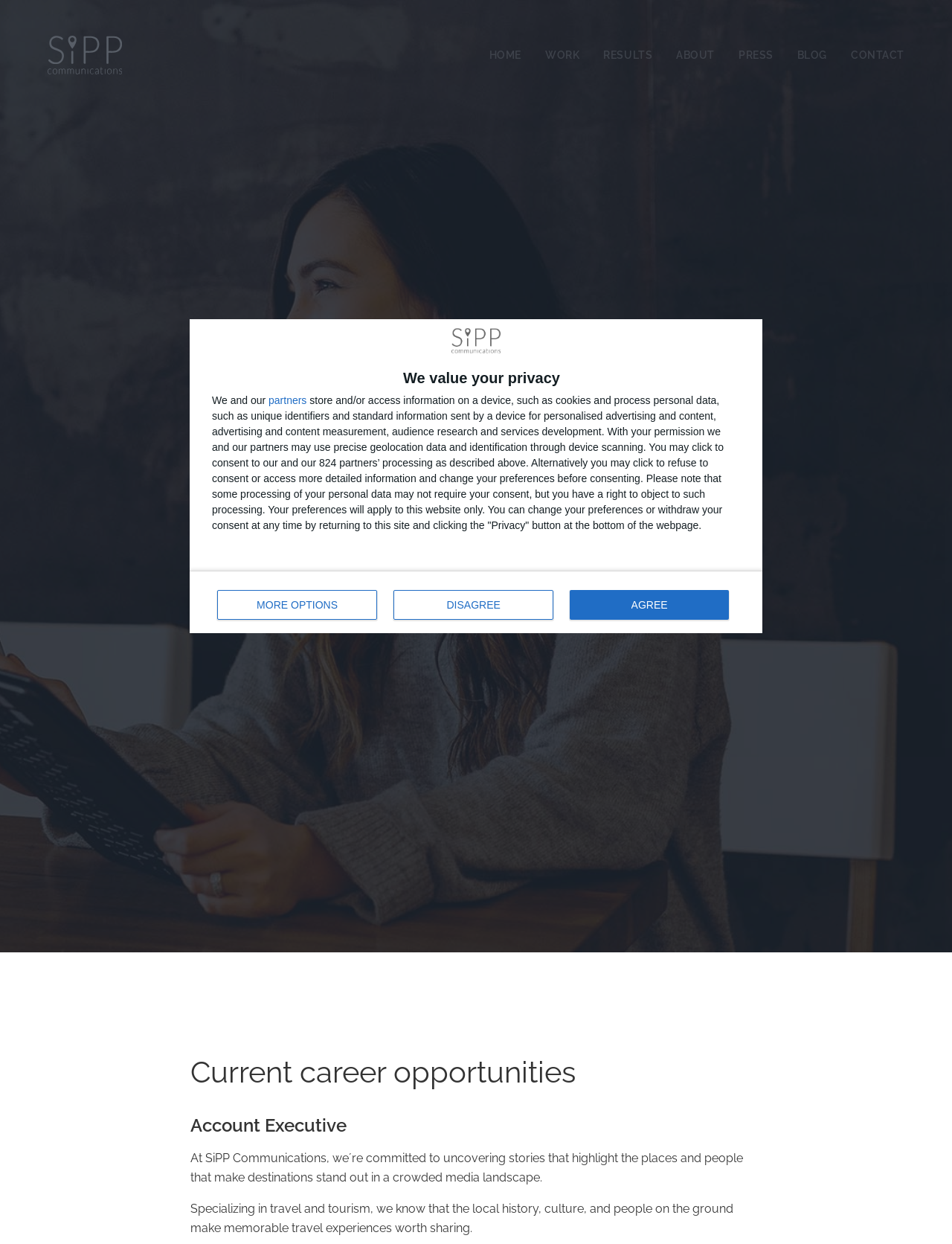Identify the bounding box coordinates for the region to click in order to carry out this instruction: "Click on the 'GOOGLE' link". Provide the coordinates using four float numbers between 0 and 1, formatted as [left, top, right, bottom].

None